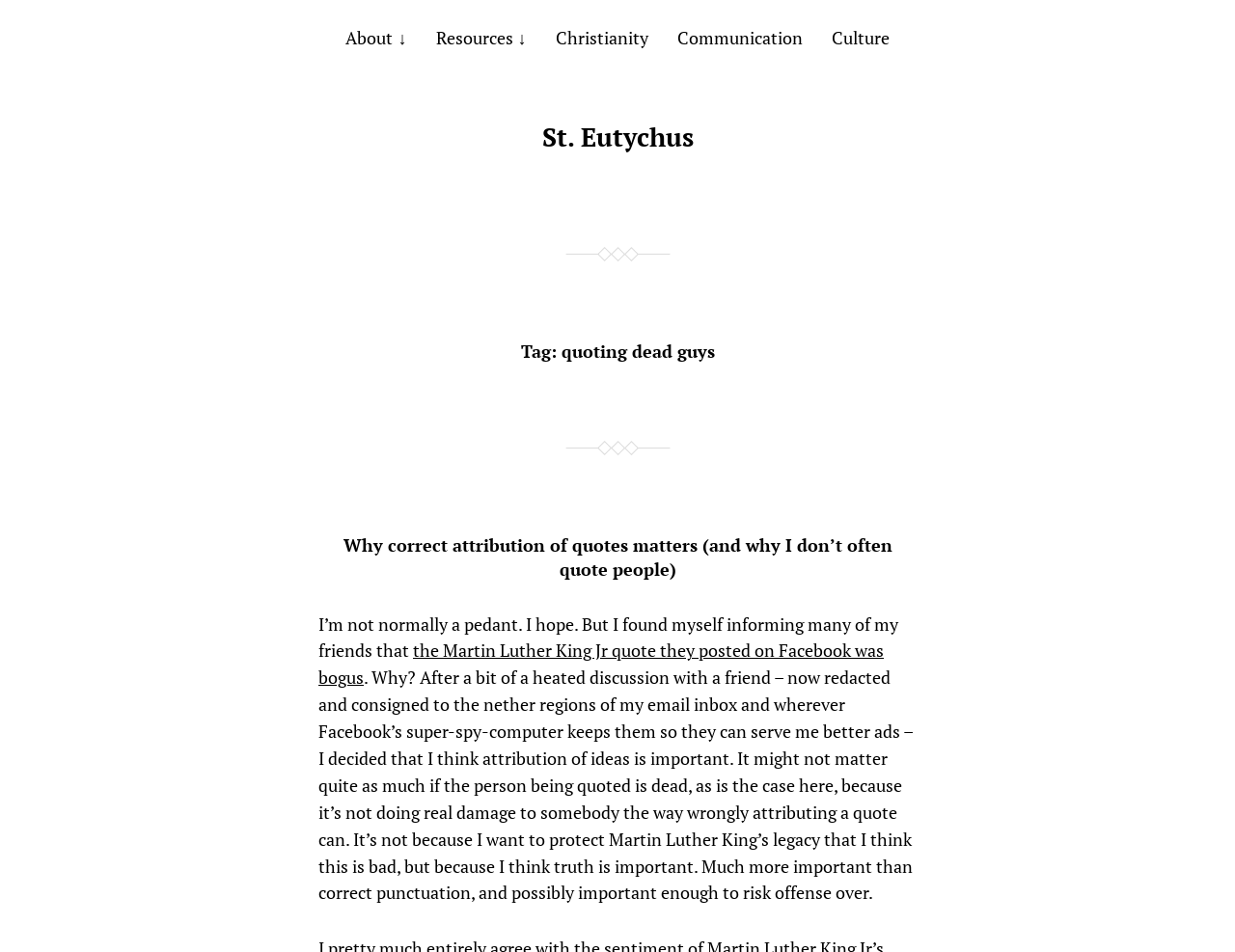Respond to the following question with a brief word or phrase:
What is the author's motivation for correcting misattributed quotes?

Truth is important